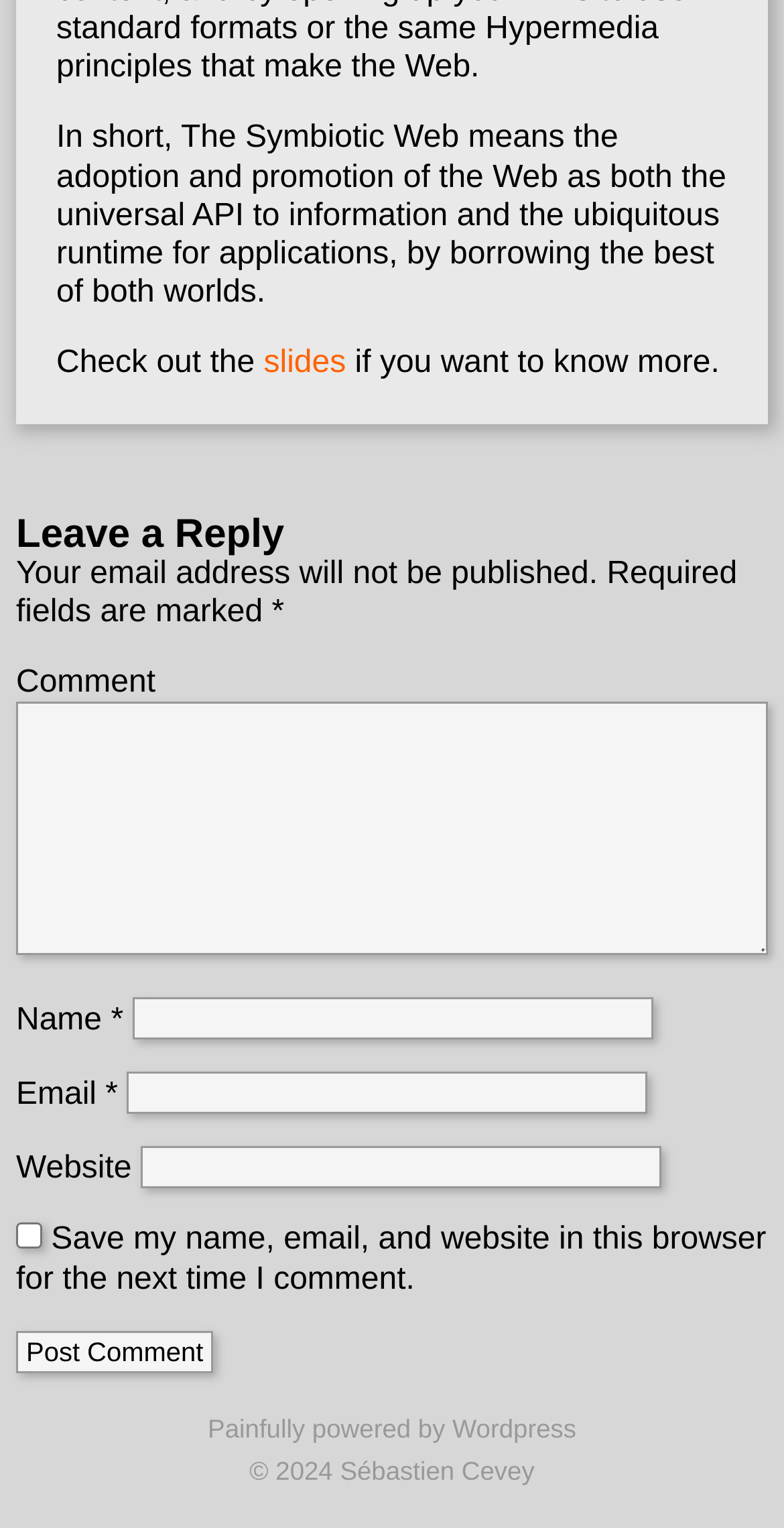Look at the image and give a detailed response to the following question: What is the Symbiotic Web?

The question asks about the definition of the Symbiotic Web. From the StaticText element with ID 293, we can see that the Symbiotic Web means the adoption and promotion of the Web as both the universal API to information and the ubiquitous runtime for applications, by borrowing the best of both worlds.